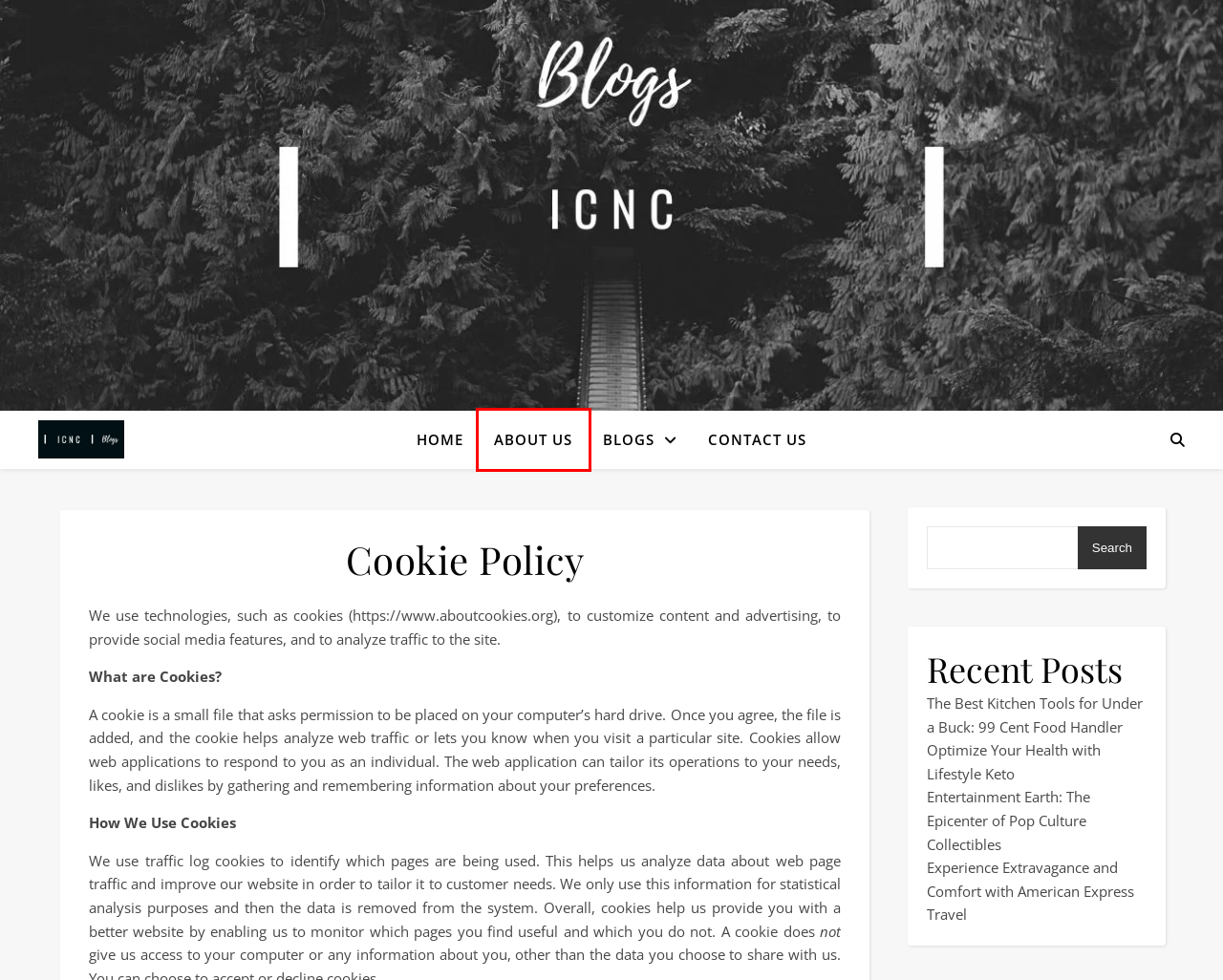Observe the provided screenshot of a webpage with a red bounding box around a specific UI element. Choose the webpage description that best fits the new webpage after you click on the highlighted element. These are your options:
A. Amex Travel: Experience Extravagance and Comfort
B. 99 Cent Food Handler:The Best Kitchen Tools for Under a Buck
C. Lifestyle Keto: Optimize Your Health
D. ICNC Blogs -
E. About Us - ICNC Blogs
F. Contact Us - ICNC Blogs
G. Entertainment Earth: The Epicenter of Pop Culture
H. Blogs - ICNC Blogs

E